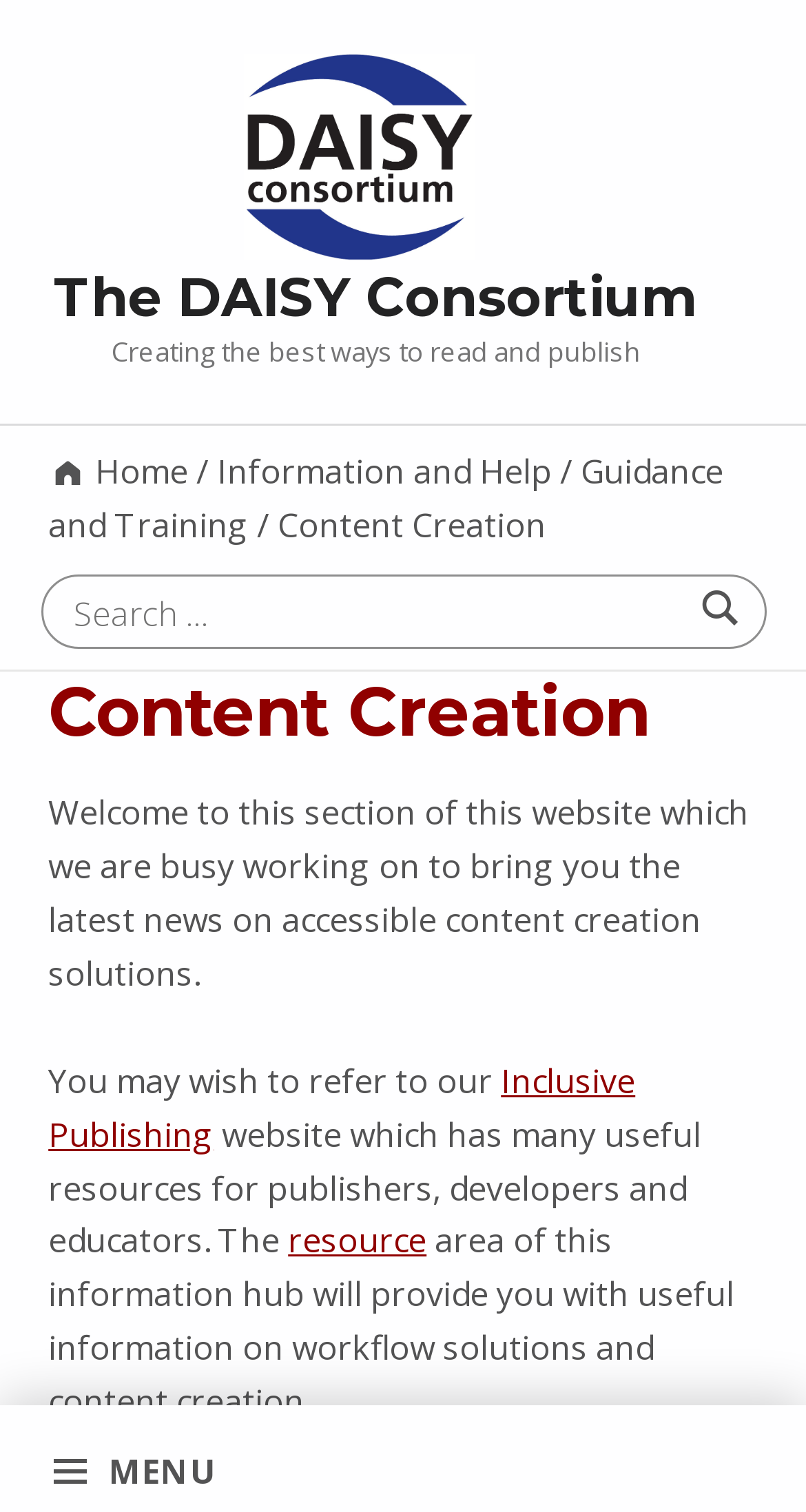Identify the bounding box coordinates of the clickable region required to complete the instruction: "Click the MENU button". The coordinates should be given as four float numbers within the range of 0 and 1, i.e., [left, top, right, bottom].

[0.0, 0.828, 1.0, 0.929]